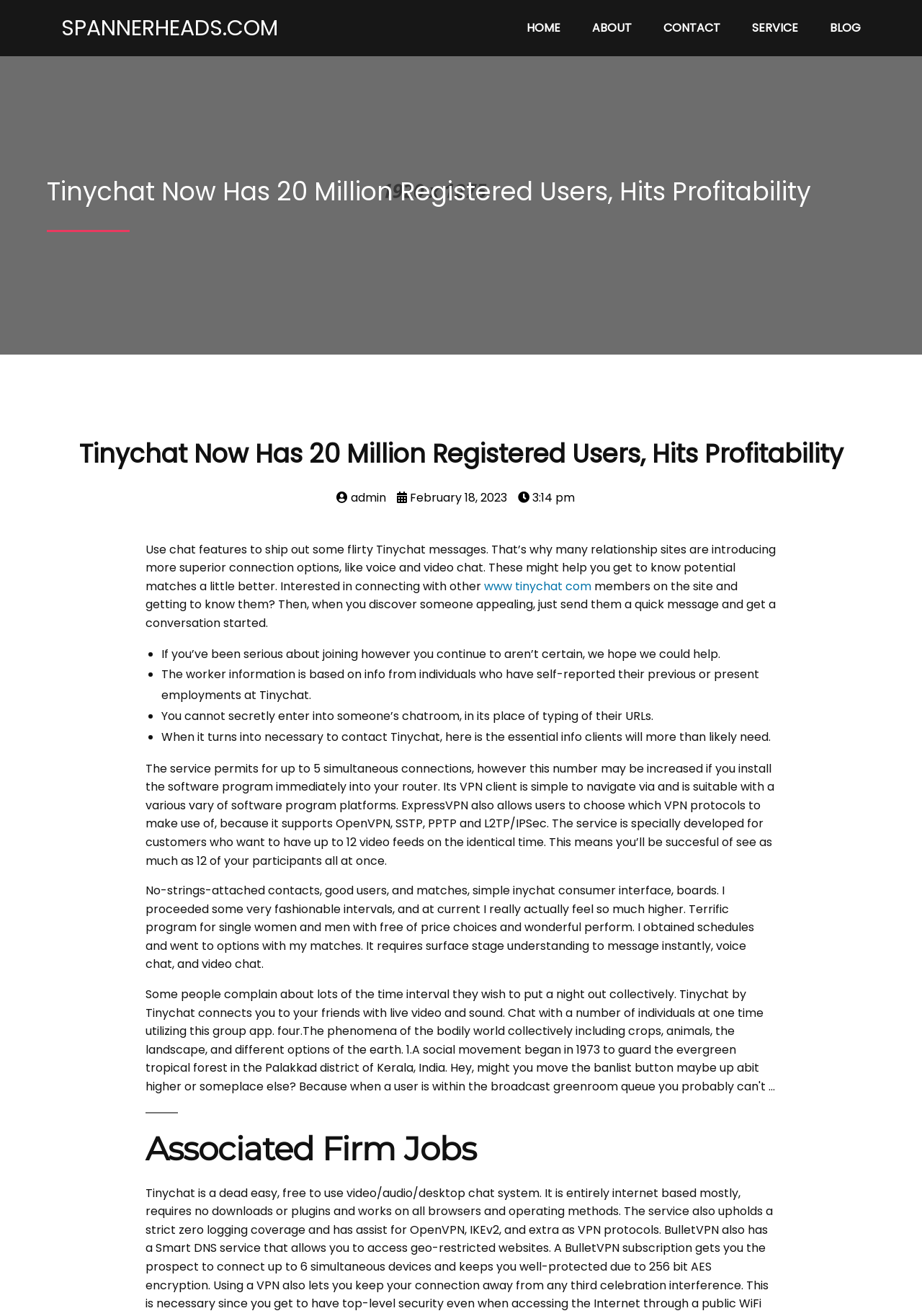Can you pinpoint the bounding box coordinates for the clickable element required for this instruction: "Click on the SERVICE link"? The coordinates should be four float numbers between 0 and 1, i.e., [left, top, right, bottom].

[0.8, 0.008, 0.881, 0.035]